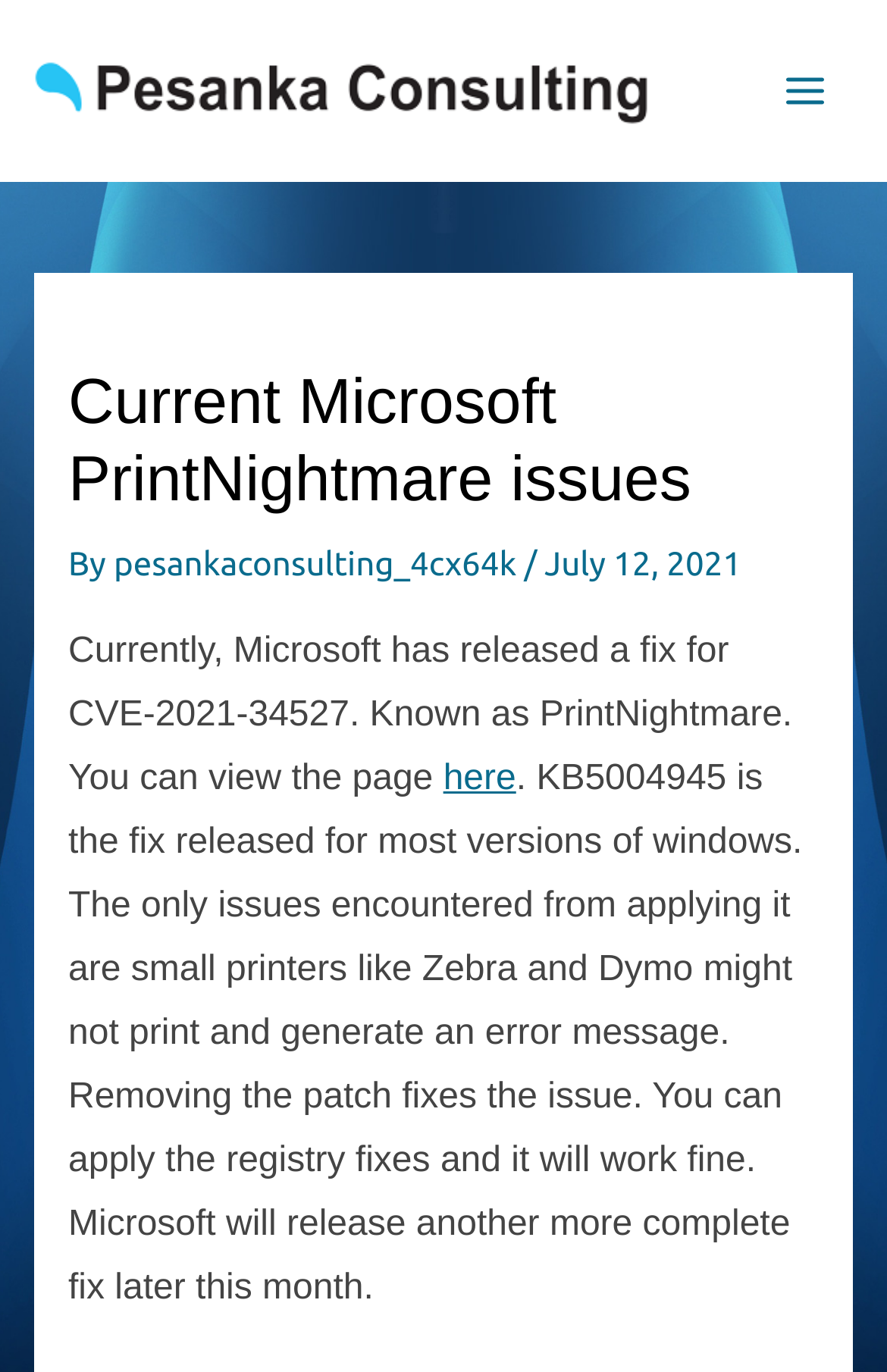Extract the main title from the webpage.

Current Microsoft PrintNightmare issues